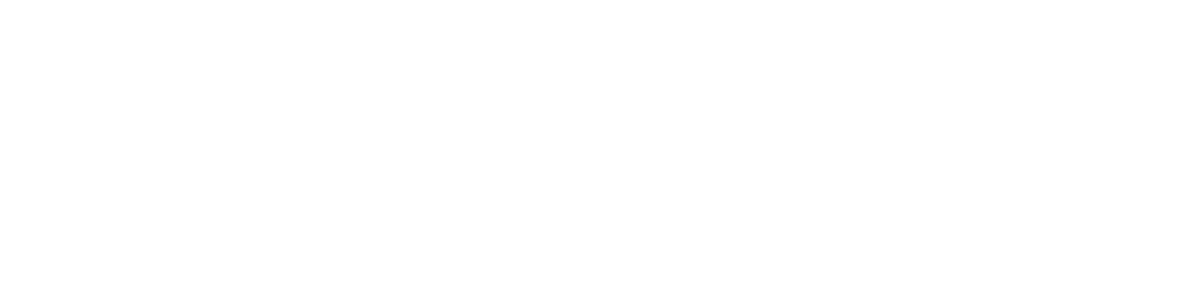What is the benefit of the cushion's material?
Observe the image and answer the question with a one-word or short phrase response.

Low maintenance and longevity